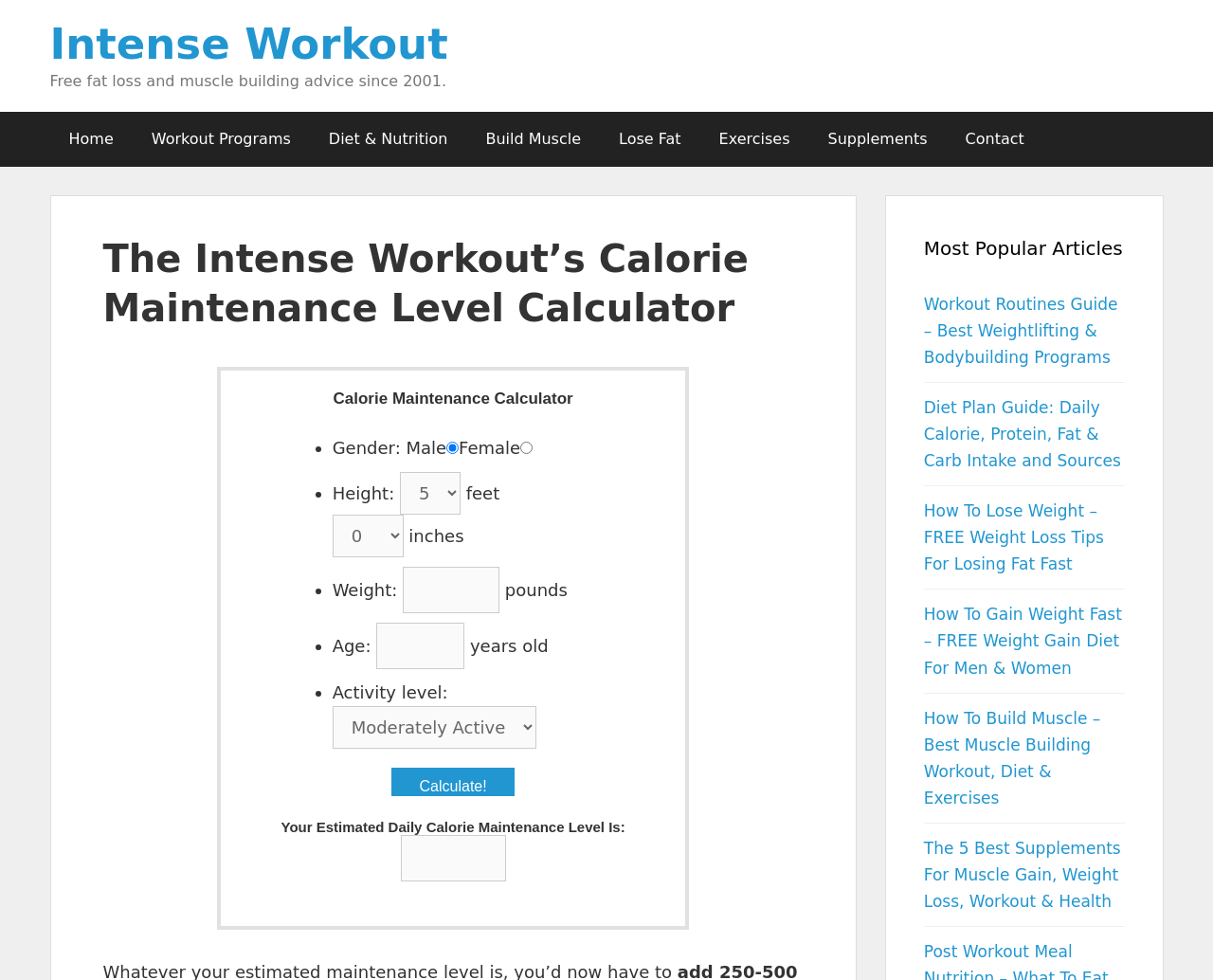Using the information from the screenshot, answer the following question thoroughly:
What is the purpose of this calculator?

Based on the webpage, the calculator is used to estimate the daily calorie maintenance level based on user input such as gender, height, weight, age, and activity level.